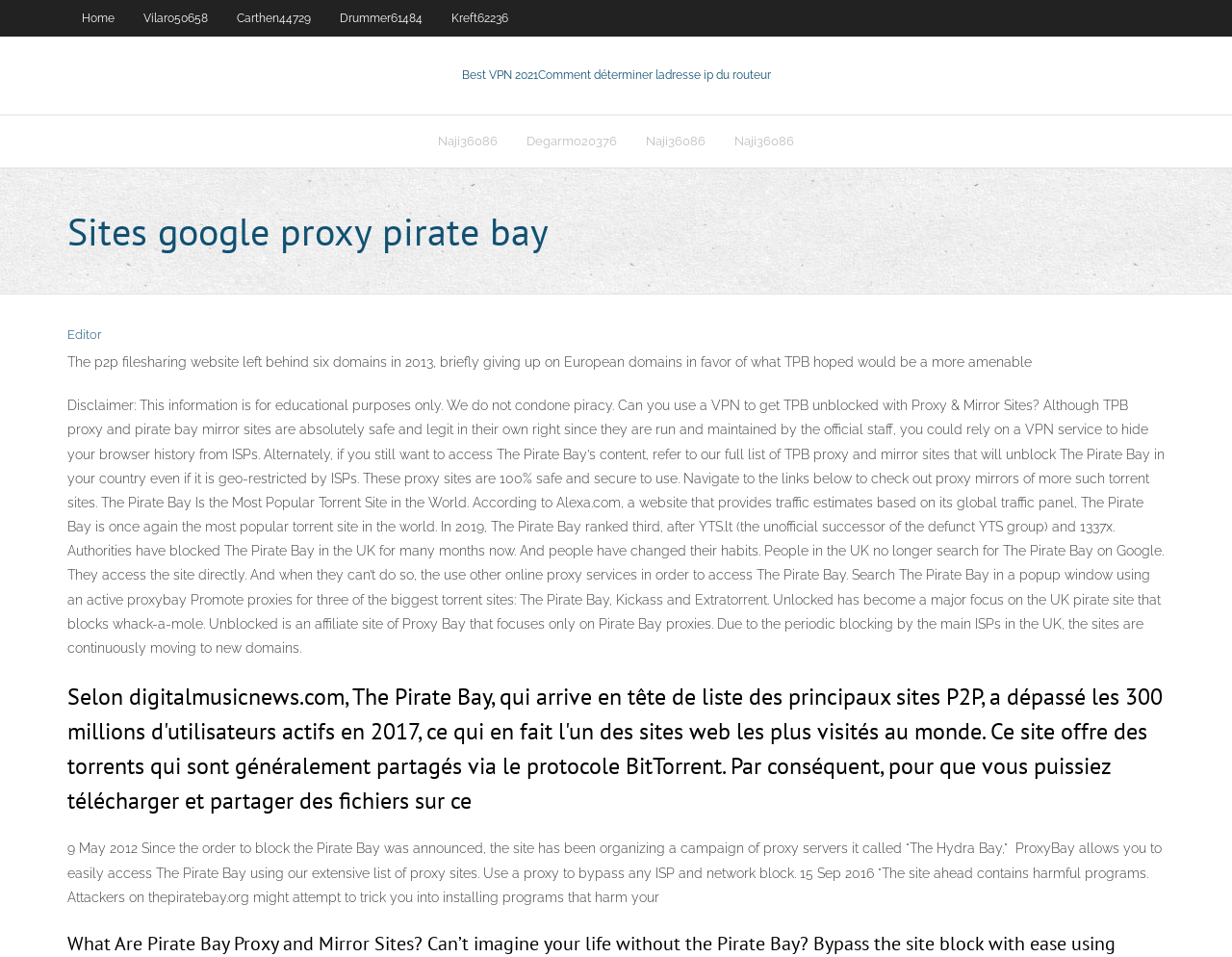Locate the bounding box coordinates of the element you need to click to accomplish the task described by this instruction: "Click on the 'Best VPN 2021' link".

[0.375, 0.071, 0.436, 0.085]